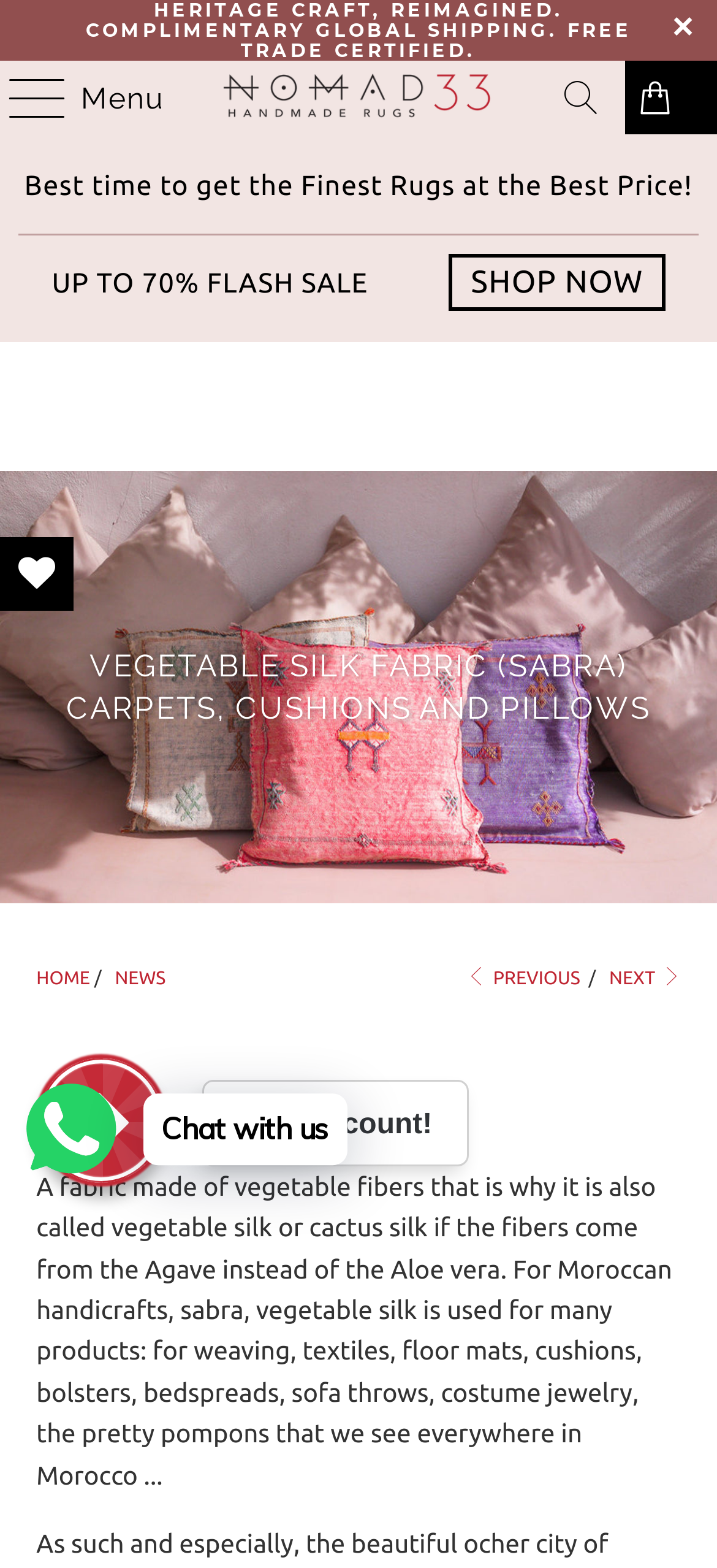What is the navigation menu item next to 'HOME'? Observe the screenshot and provide a one-word or short phrase answer.

NEWS